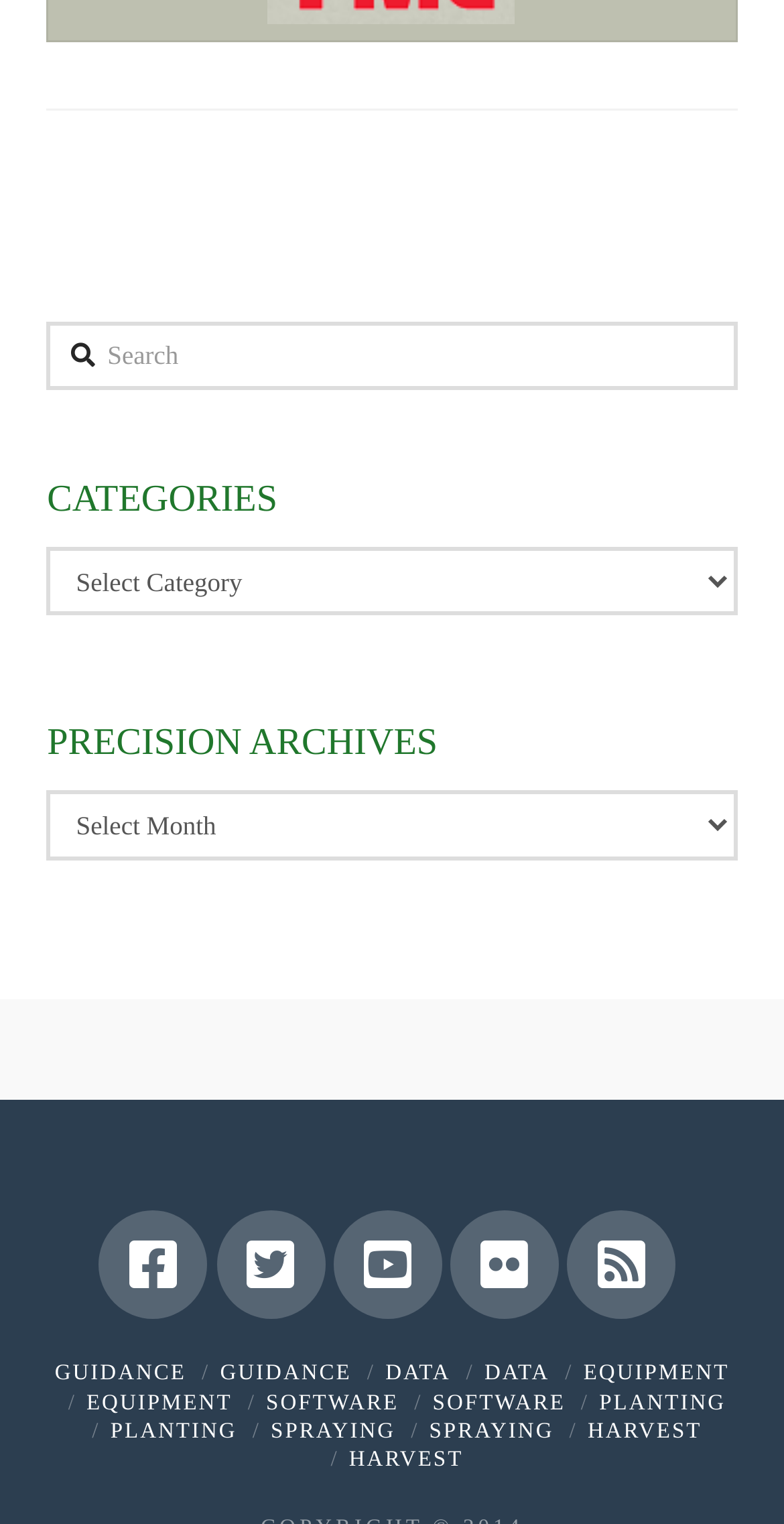Given the element description, predict the bounding box coordinates in the format (top-left x, top-left y, bottom-right x, bottom-right y). Make sure all values are between 0 and 1. Here is the element description: Planting

[0.764, 0.912, 0.926, 0.928]